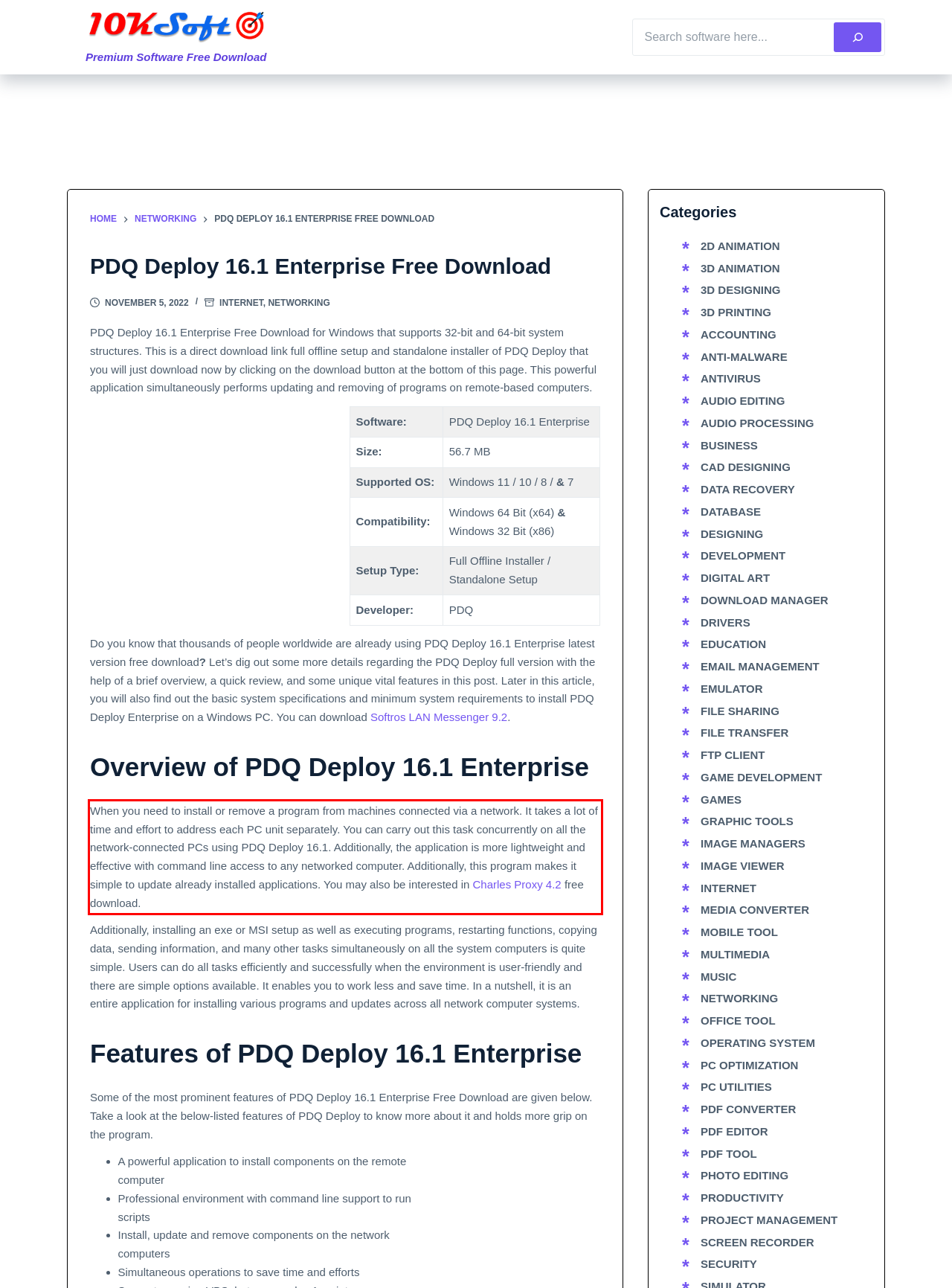From the given screenshot of a webpage, identify the red bounding box and extract the text content within it.

When you need to install or remove a program from machines connected via a network. It takes a lot of time and effort to address each PC unit separately. You can carry out this task concurrently on all the network-connected PCs using PDQ Deploy 16.1. Additionally, the application is more lightweight and effective with command line access to any networked computer. Additionally, this program makes it simple to update already installed applications. You may also be interested in Charles Proxy 4.2 free download.